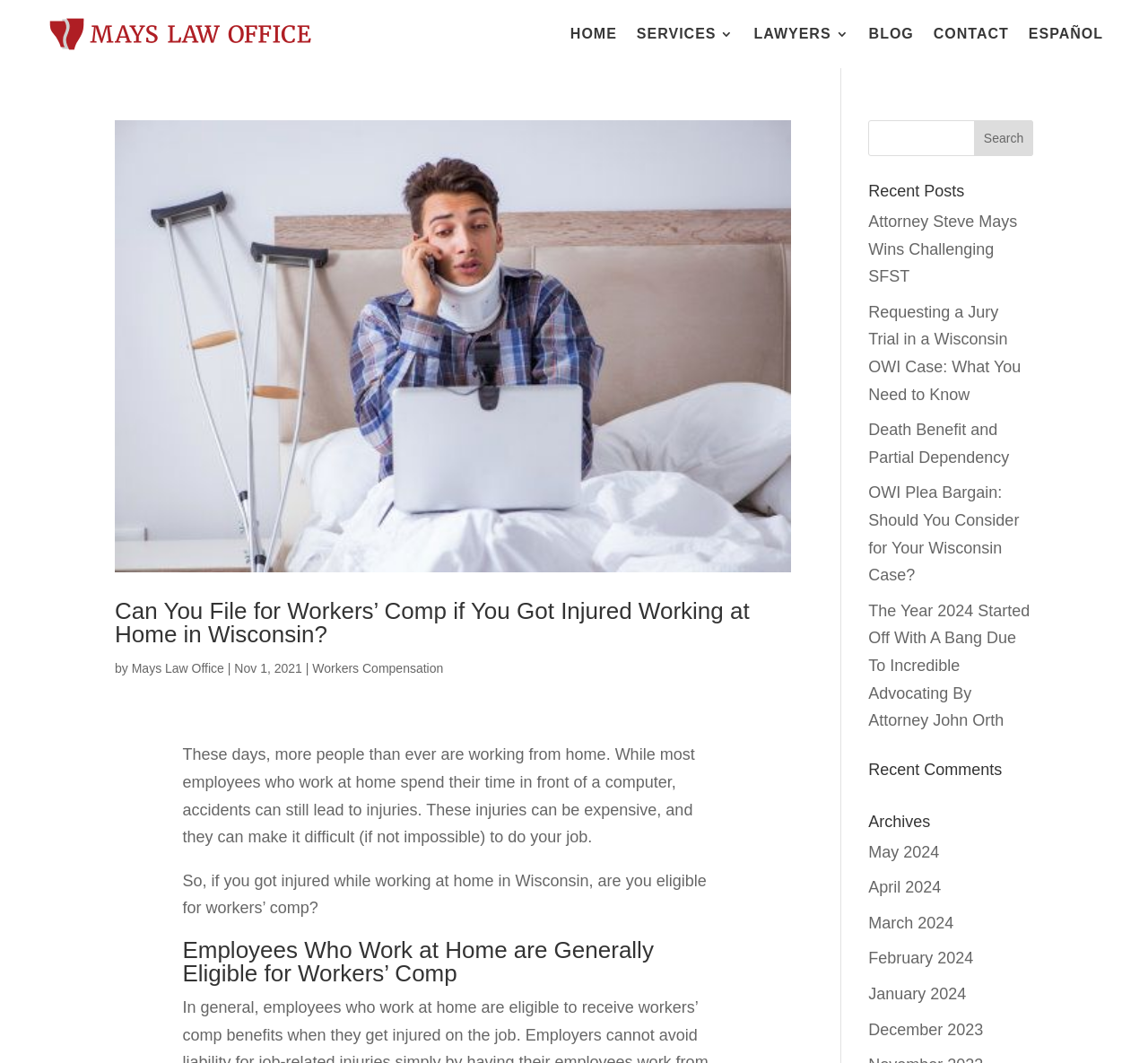Find the UI element described as: "Mays Law Office" and predict its bounding box coordinates. Ensure the coordinates are four float numbers between 0 and 1, [left, top, right, bottom].

[0.115, 0.622, 0.195, 0.635]